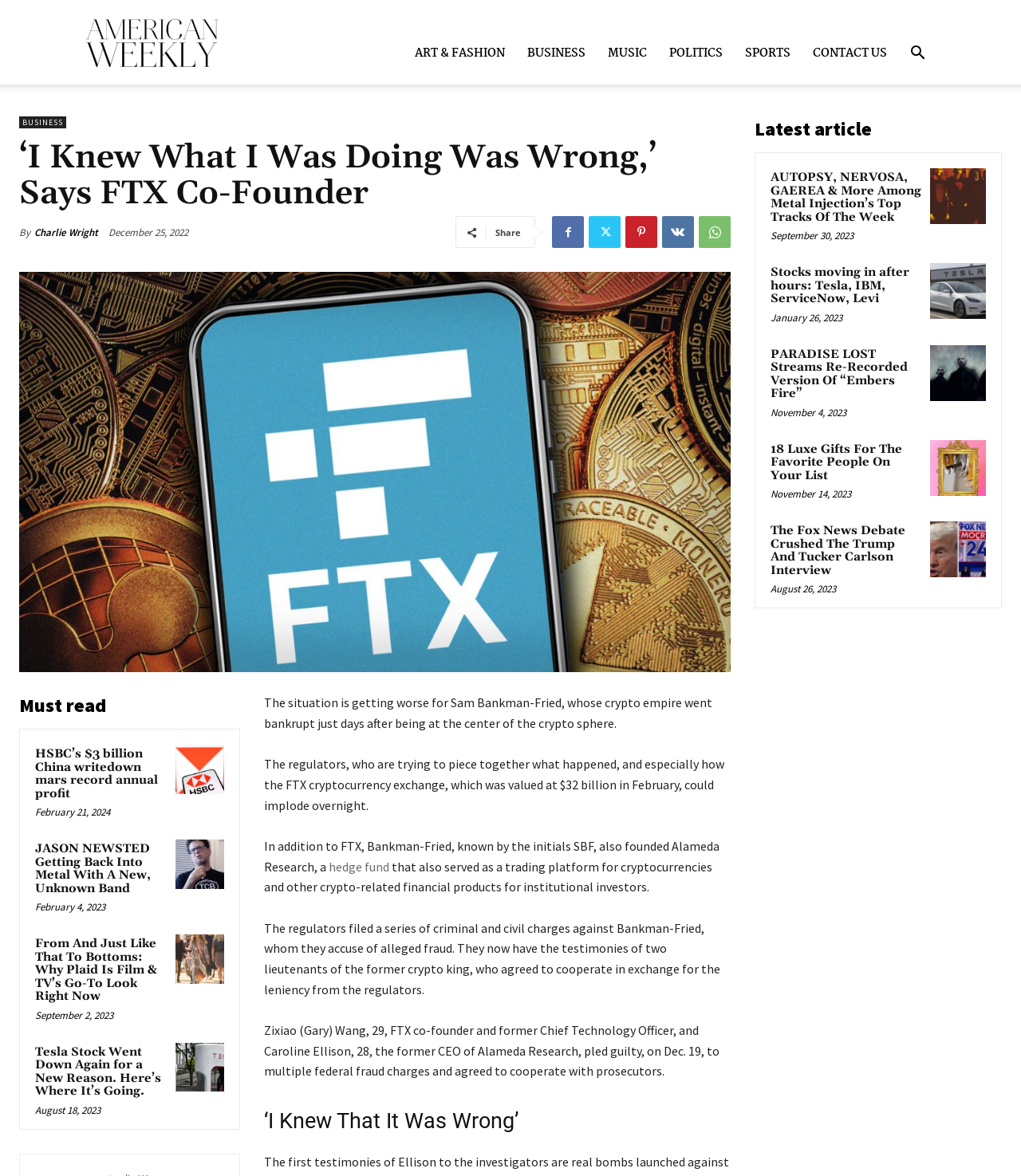Using the information in the image, give a comprehensive answer to the question: 
How many articles are listed under 'Must read'?

I counted the number of links under the heading 'Must read', which are 'HSBC’s $3 billion China writedown mars record annual profit', 'JASON NEWSTED Getting Back Into Metal With A New, Unknown Band', 'From And Just Like That To Bottoms: Why Plaid Is Film & TV’s Go-To Look Right Now', 'Tesla Stock Went Down Again for a New Reason. Here’s Where It’s Going.', and '18 Luxe Gifts For The Favorite People On Your List'. Therefore, there are 5 articles listed under 'Must read'.